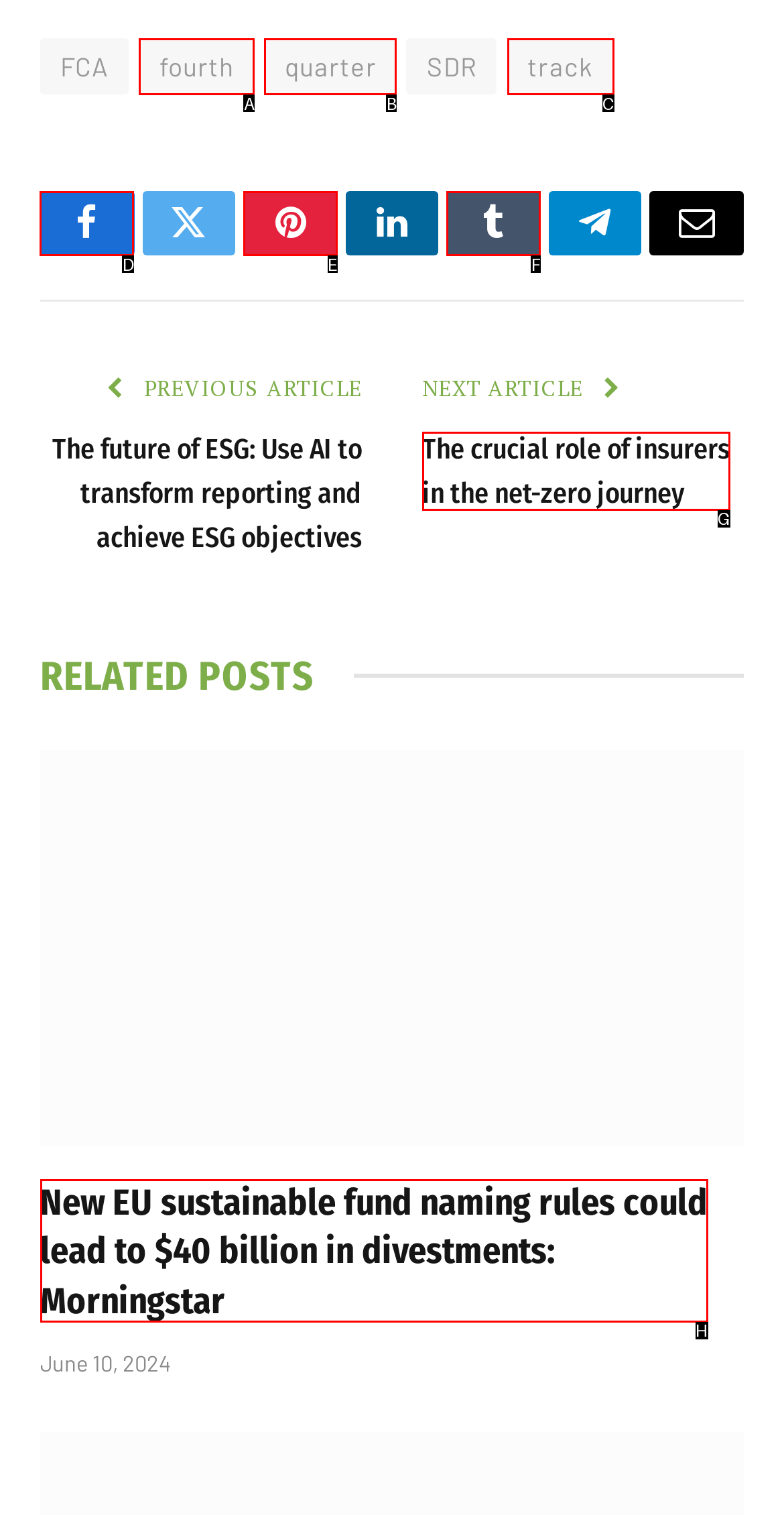Choose the option that aligns with the description: quarter
Respond with the letter of the chosen option directly.

B